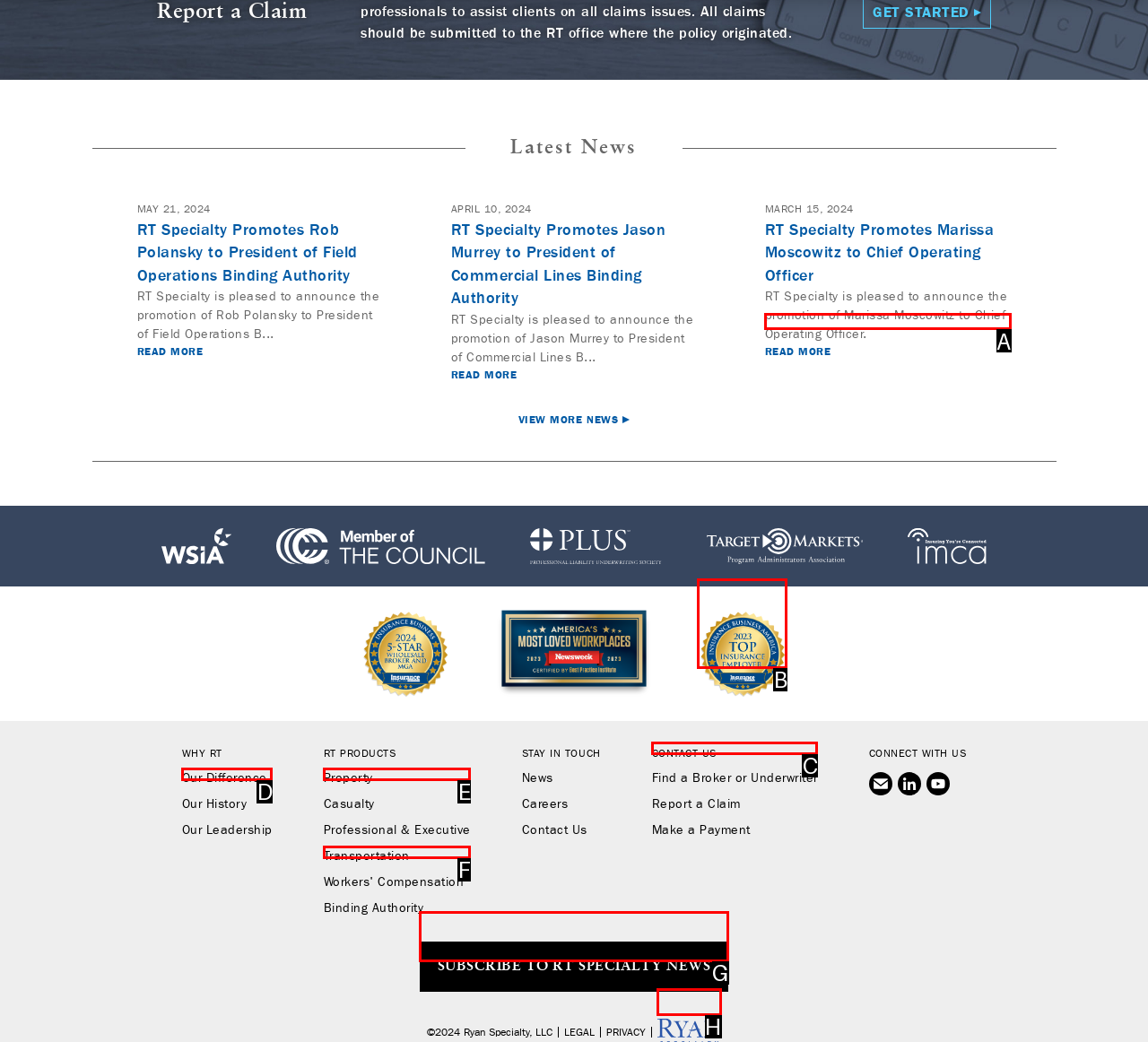Please select the letter of the HTML element that fits the description: parent_node: ©2024 Ryan Specialty, LLC. Answer with the option's letter directly.

H